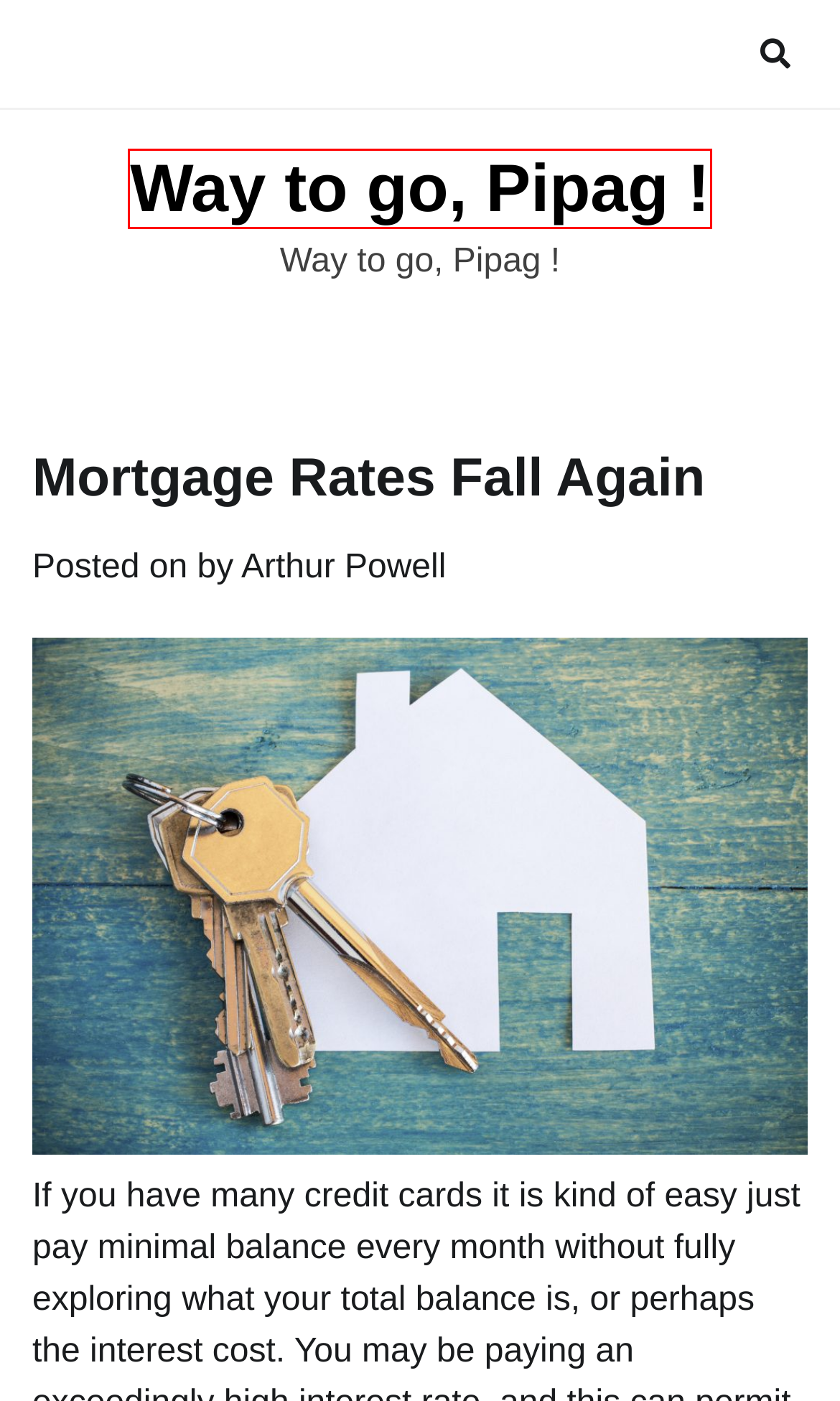Assess the screenshot of a webpage with a red bounding box and determine which webpage description most accurately matches the new page after clicking the element within the red box. Here are the options:
A. Unveiling the Secrets of Real Estate Investing - Way to go, Pipag !
B. Dvd To Iphone - How To Convert Dvd Movies To New Iphone 4 Format - Way to go, Pipag !
C. Back Archives - Way to go, Pipag !
D. Arthur Powell, Author at Way to go, Pipag !
E. 온라인 보안: 디지털 세상의 수호자들 - Way to go, Pipag !
F. 온라인 보안: 당신의 디지턈 안전을 지키는 방법 - Way to go, Pipag !
G. Way to go, Pipag ! - Way to go, Pipag !
H. Adore Themes – Market Place for WordPress Themes

G